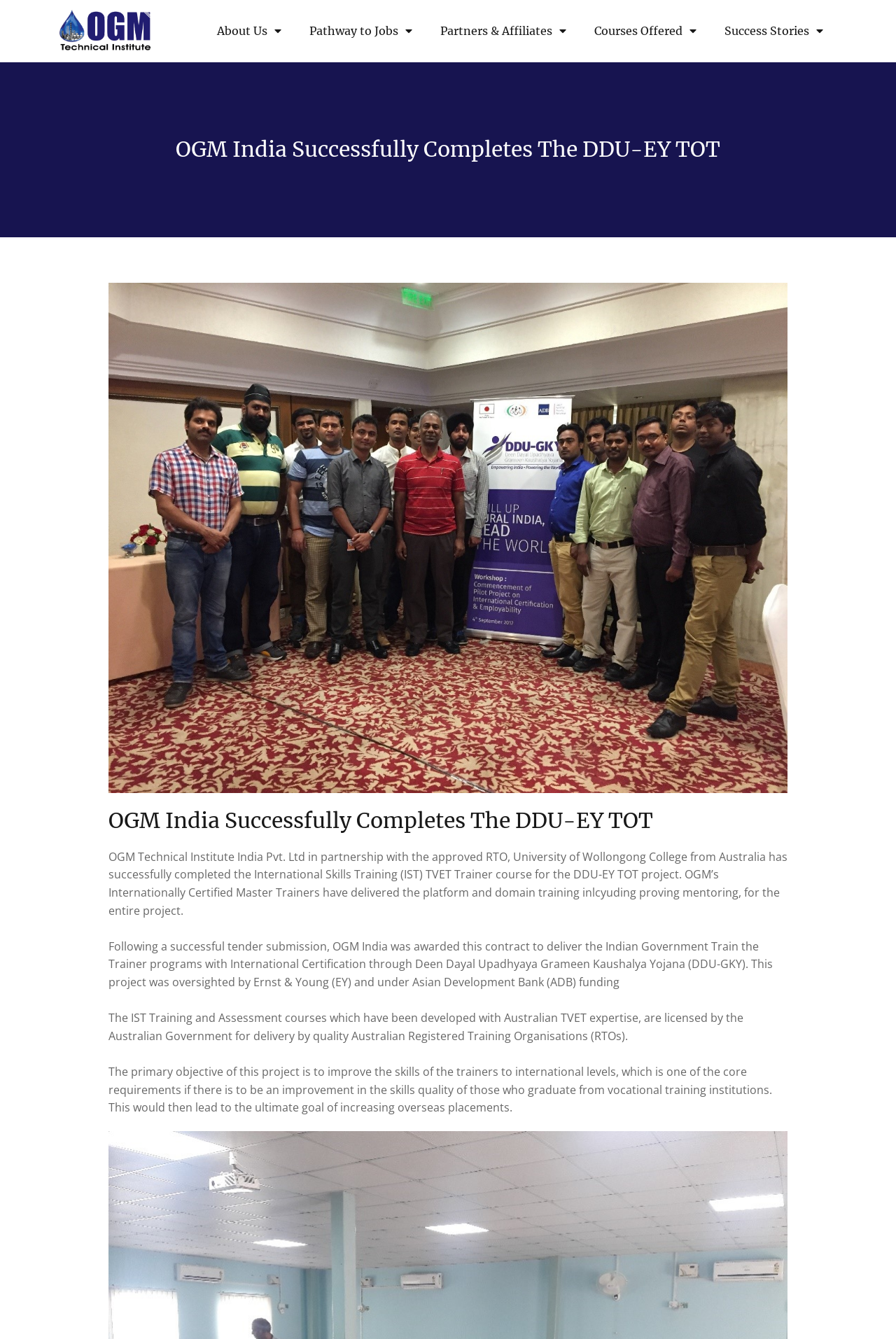Highlight the bounding box of the UI element that corresponds to this description: "Partners & Affiliates".

[0.476, 0.005, 0.648, 0.041]